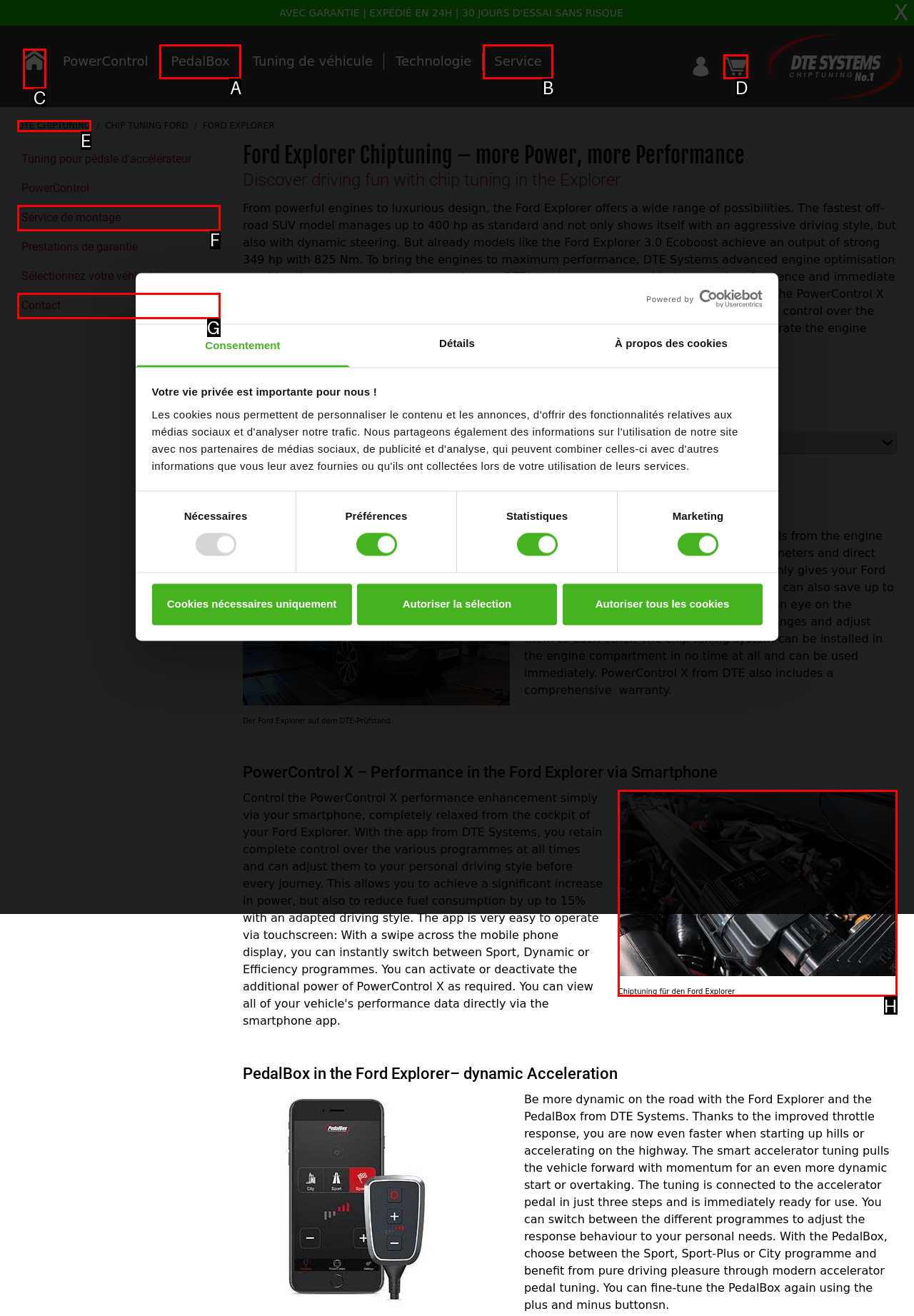Find the HTML element that suits the description: DTE Chiptuning
Indicate your answer with the letter of the matching option from the choices provided.

E